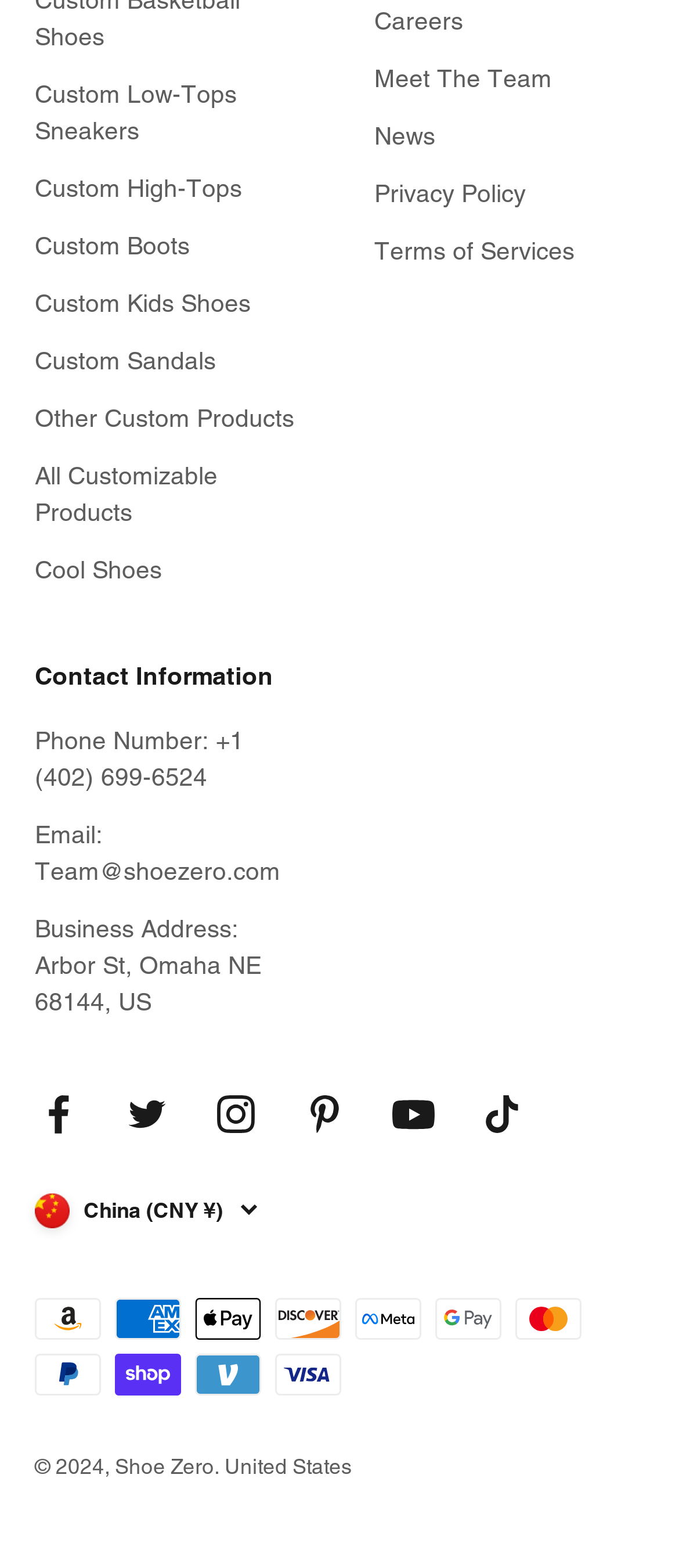Identify the bounding box coordinates of the region that should be clicked to execute the following instruction: "Click the Page Menu button".

None